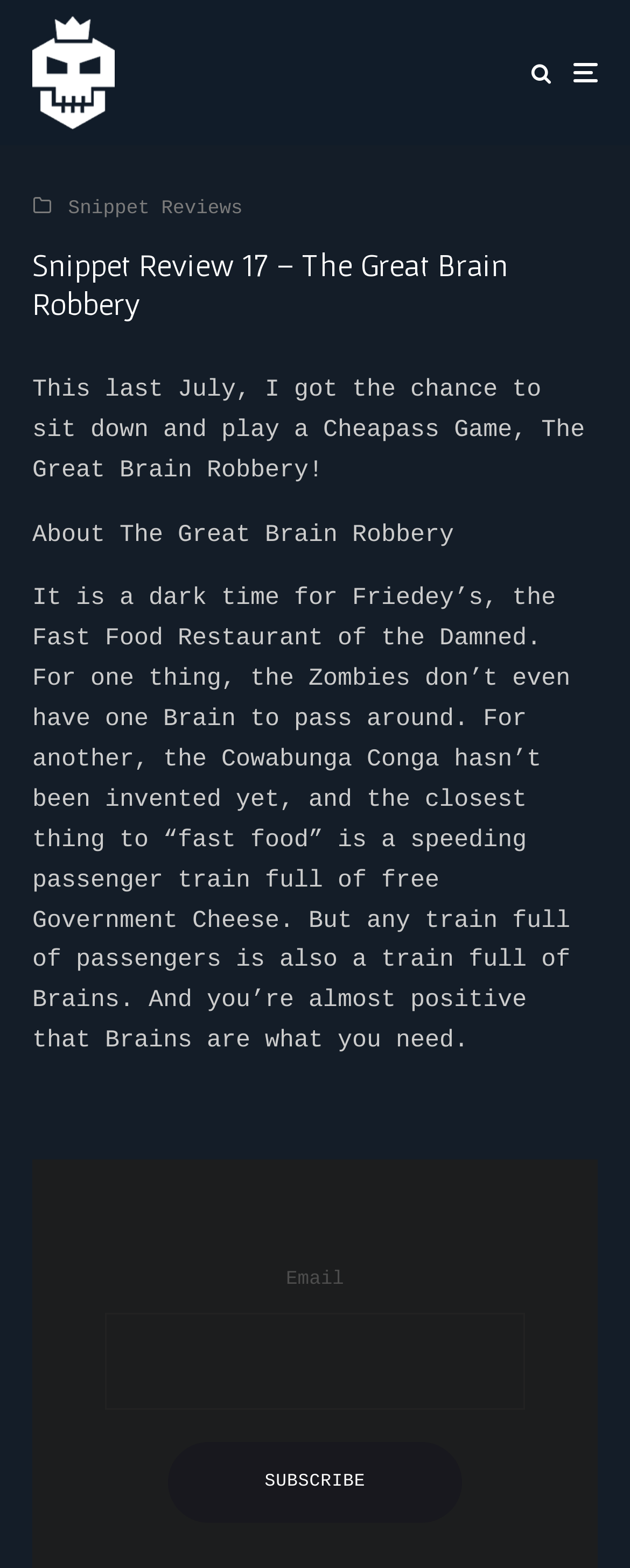Based on the visual content of the image, answer the question thoroughly: What is the author's tone in the review?

The question can be answered by reading the static text 'For one thing, the Zombies don’t even have one Brain to pass around. For another, the Cowabunga Conga hasn’t been invented yet...' which suggests that the author is using a humorous tone in the review.